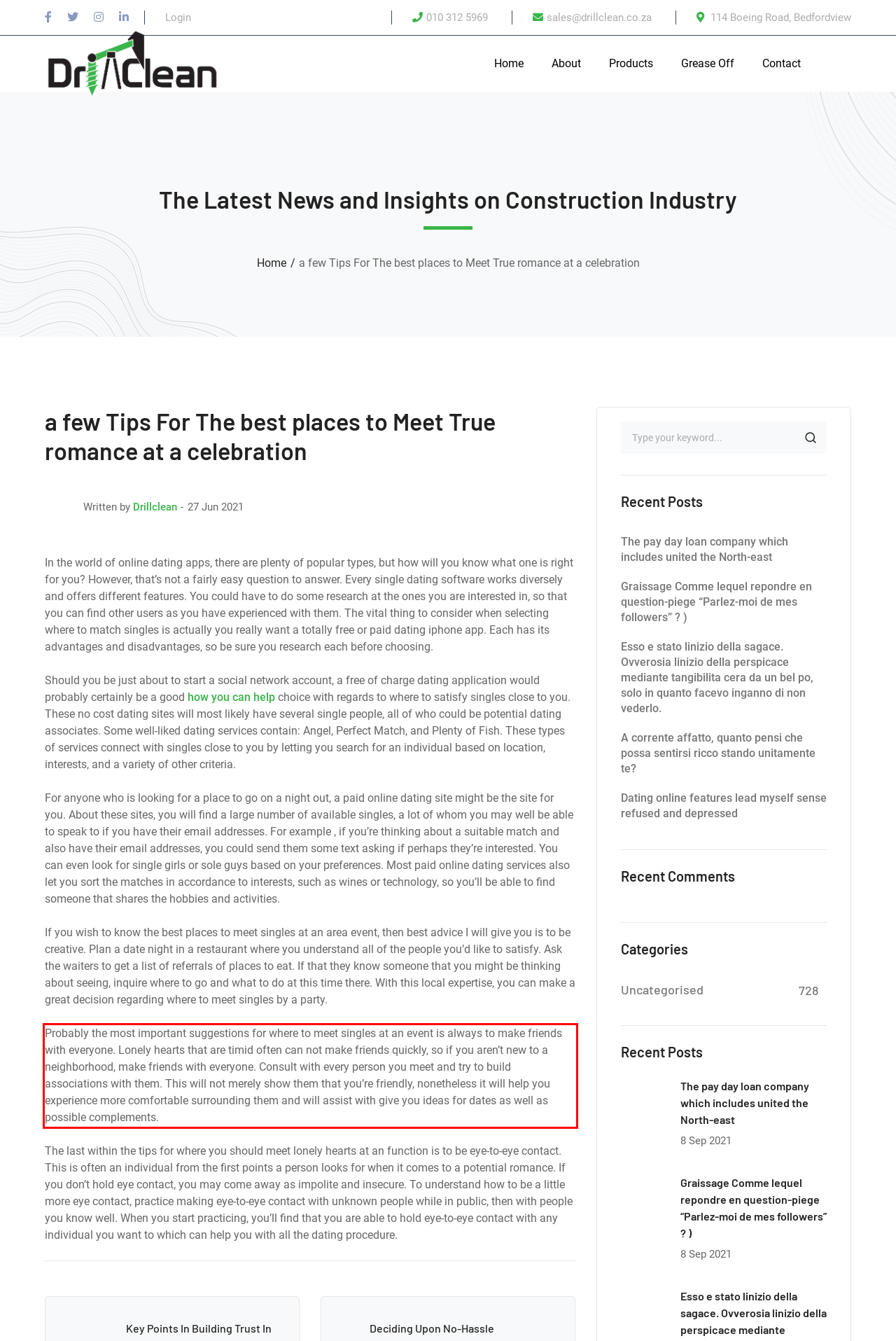Identify and extract the text within the red rectangle in the screenshot of the webpage.

Probably the most important suggestions for where to meet singles at an event is always to make friends with everyone. Lonely hearts that are timid often can not make friends quickly, so if you aren’t new to a neighborhood, make friends with everyone. Consult with every person you meet and try to build associations with them. This will not merely show them that you’re friendly, nonetheless it will help you experience more comfortable surrounding them and will assist with give you ideas for dates as well as possible complements.